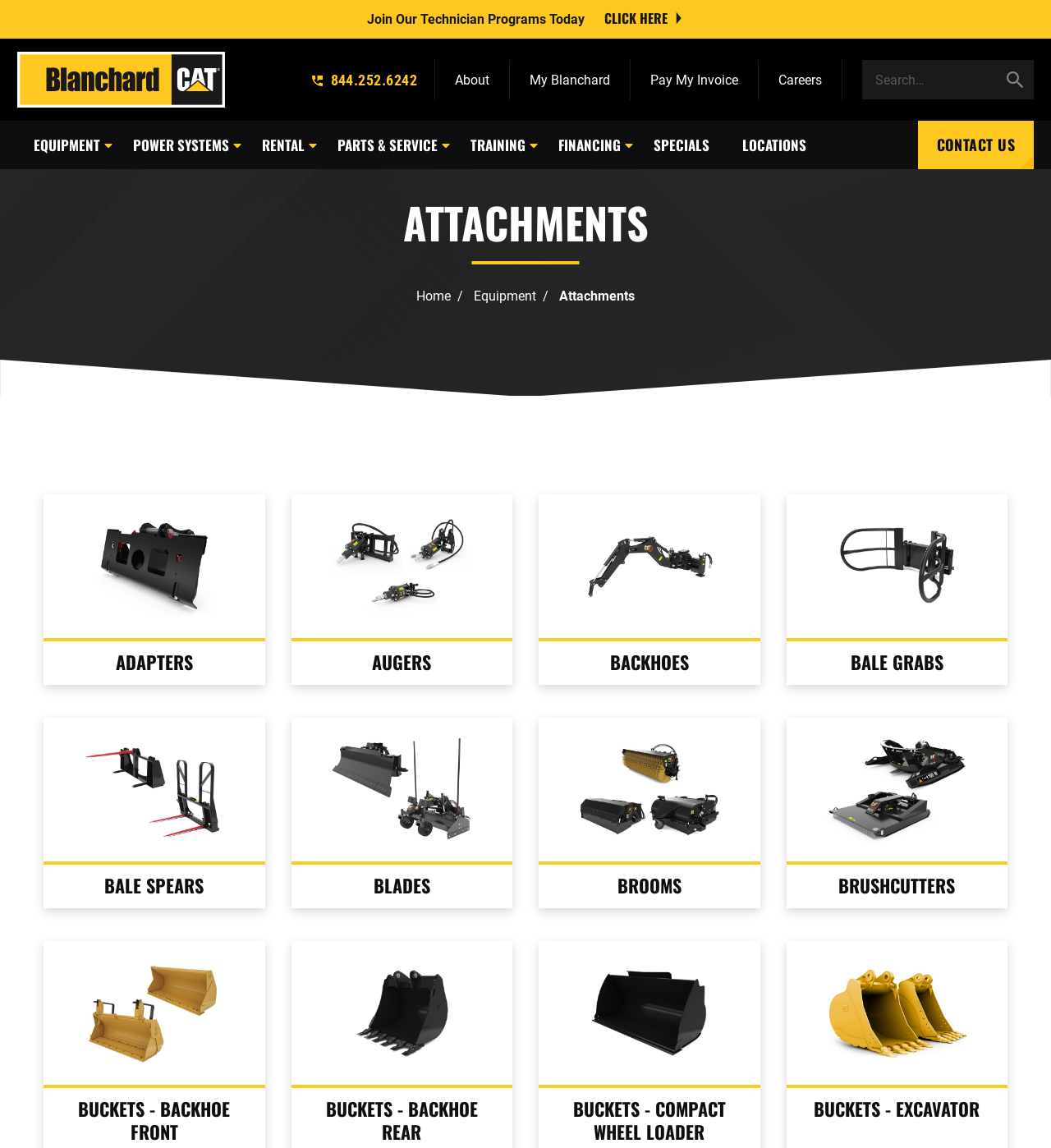Identify the bounding box coordinates of the region that needs to be clicked to carry out this instruction: "Search for equipment". Provide these coordinates as four float numbers ranging from 0 to 1, i.e., [left, top, right, bottom].

[0.82, 0.05, 0.984, 0.084]